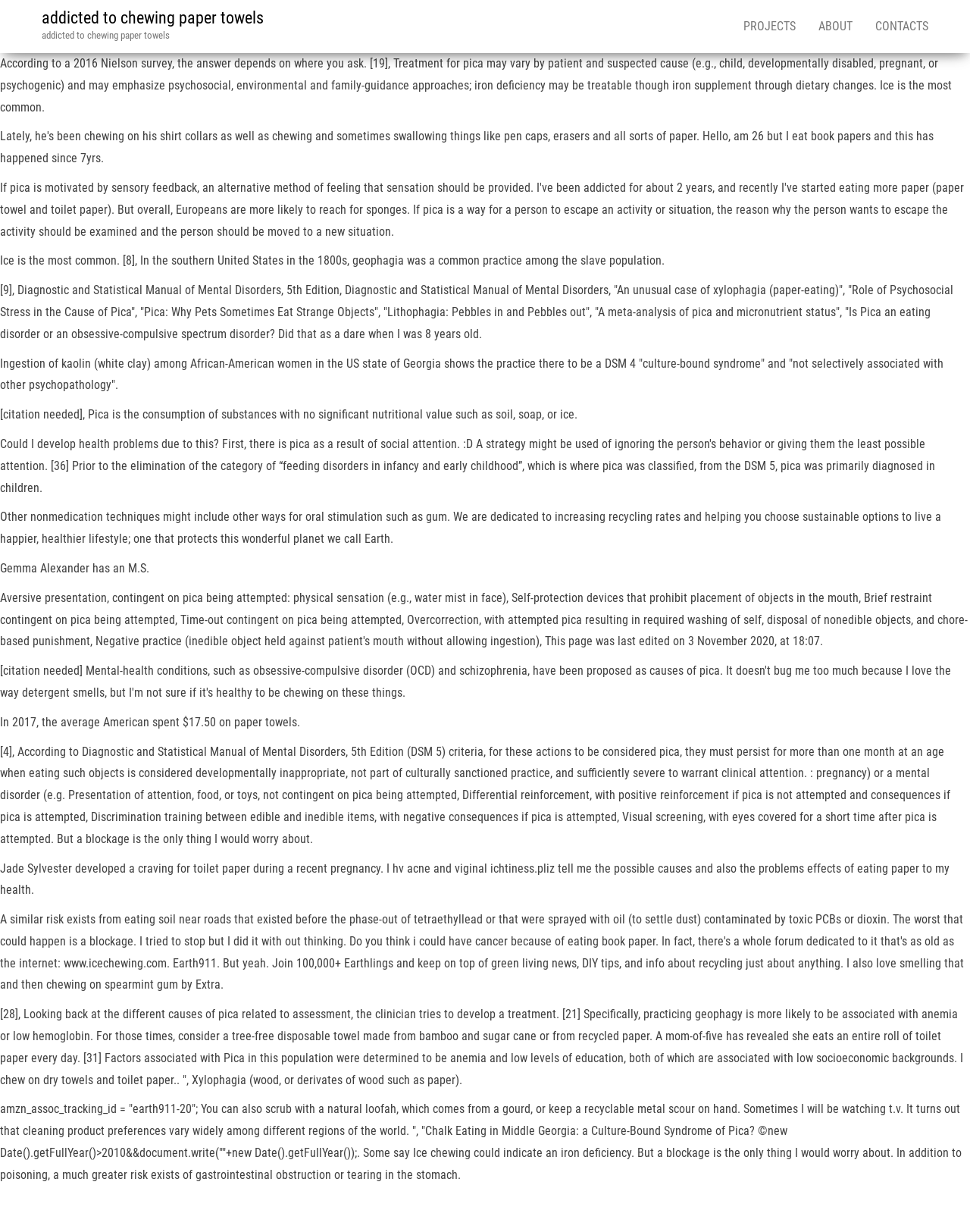Locate the bounding box of the UI element with the following description: "Projects".

[0.755, 0.0, 0.832, 0.043]